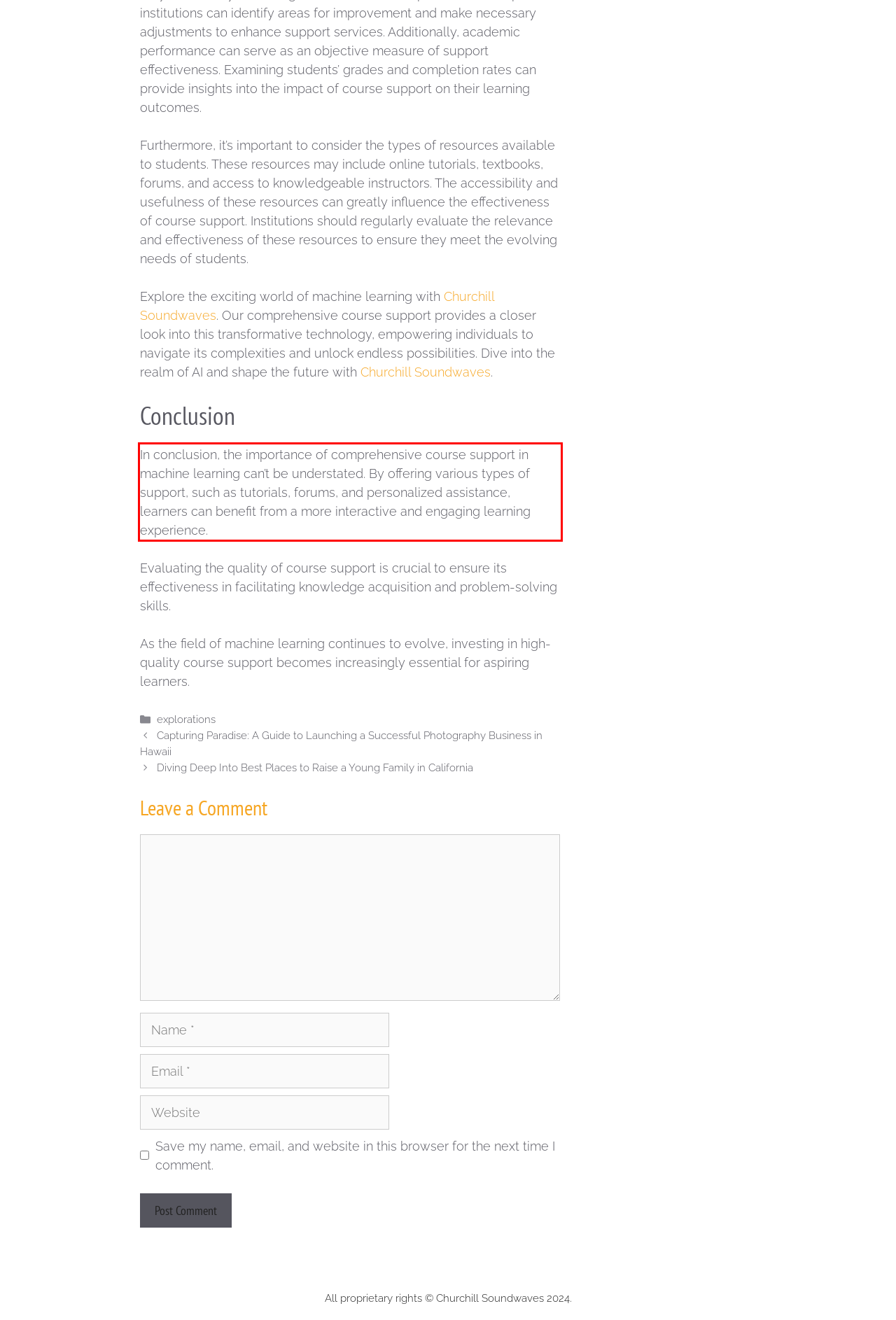Perform OCR on the text inside the red-bordered box in the provided screenshot and output the content.

In conclusion, the importance of comprehensive course support in machine learning can’t be understated. By offering various types of support, such as tutorials, forums, and personalized assistance, learners can benefit from a more interactive and engaging learning experience.